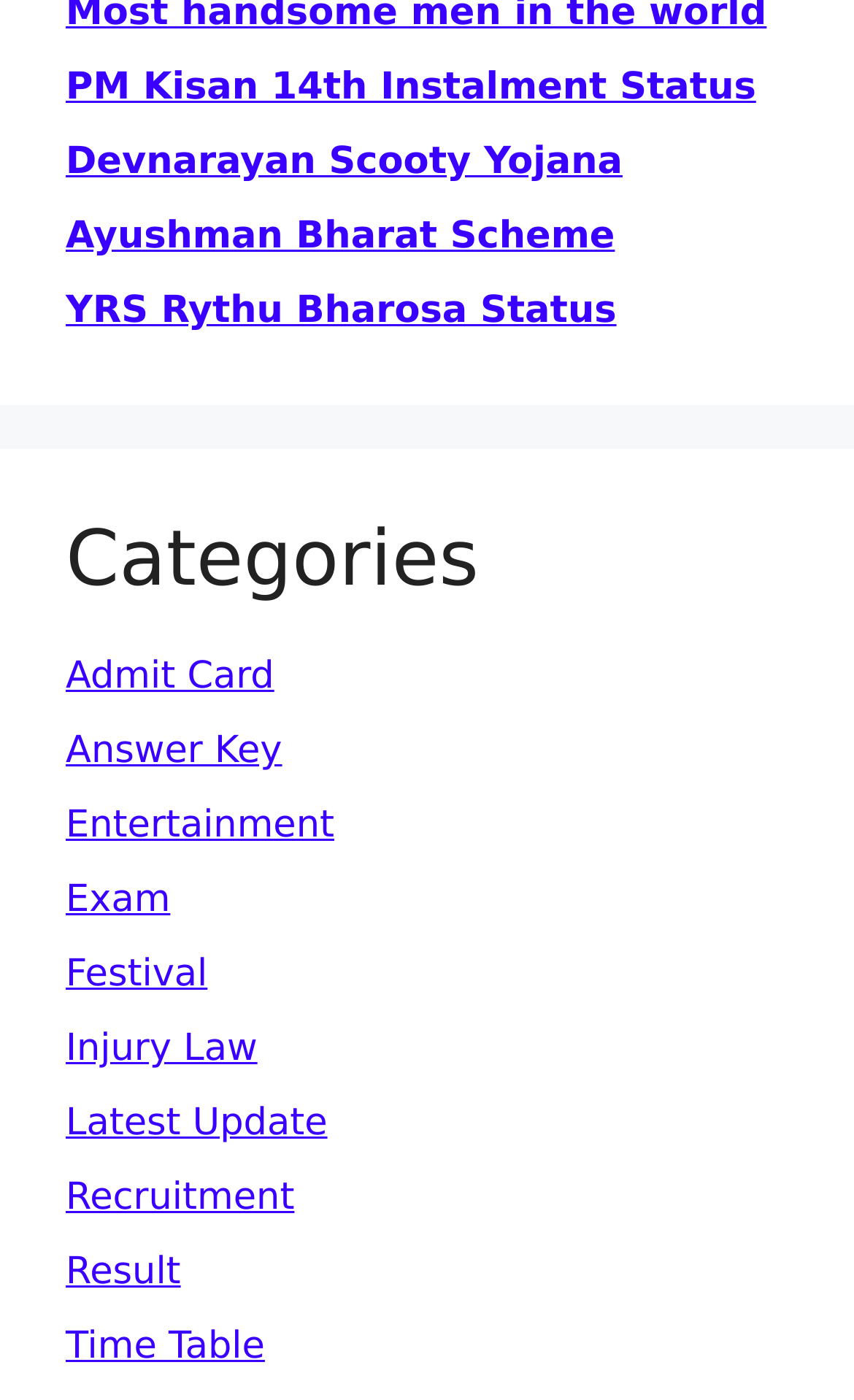Show the bounding box coordinates for the element that needs to be clicked to execute the following instruction: "Get Latest Update". Provide the coordinates in the form of four float numbers between 0 and 1, i.e., [left, top, right, bottom].

[0.077, 0.787, 0.383, 0.819]